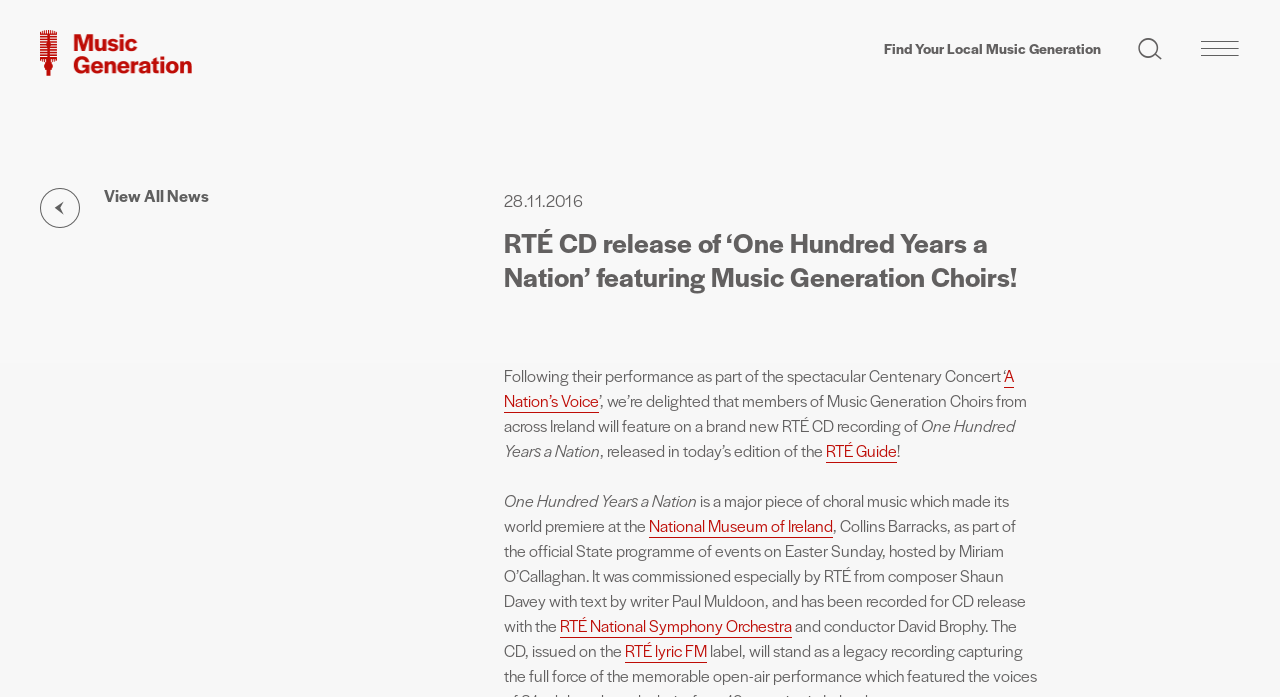Can you show the bounding box coordinates of the region to click on to complete the task described in the instruction: "Click on the 'Music Generation' link"?

[0.031, 0.043, 0.15, 0.109]